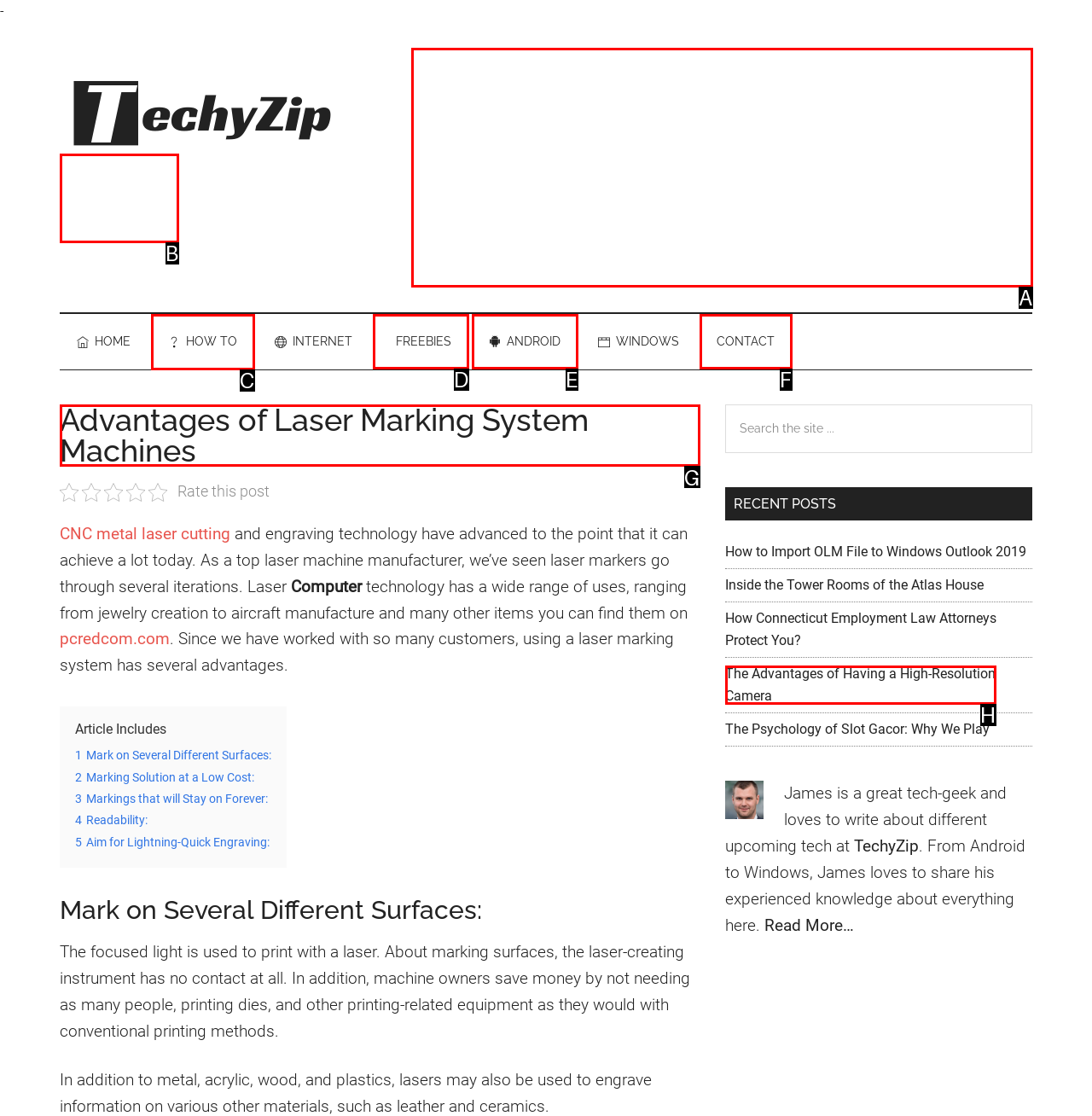Indicate the HTML element to be clicked to accomplish this task: Read the 'Advantages of Laser Marking System Machines' article Respond using the letter of the correct option.

G